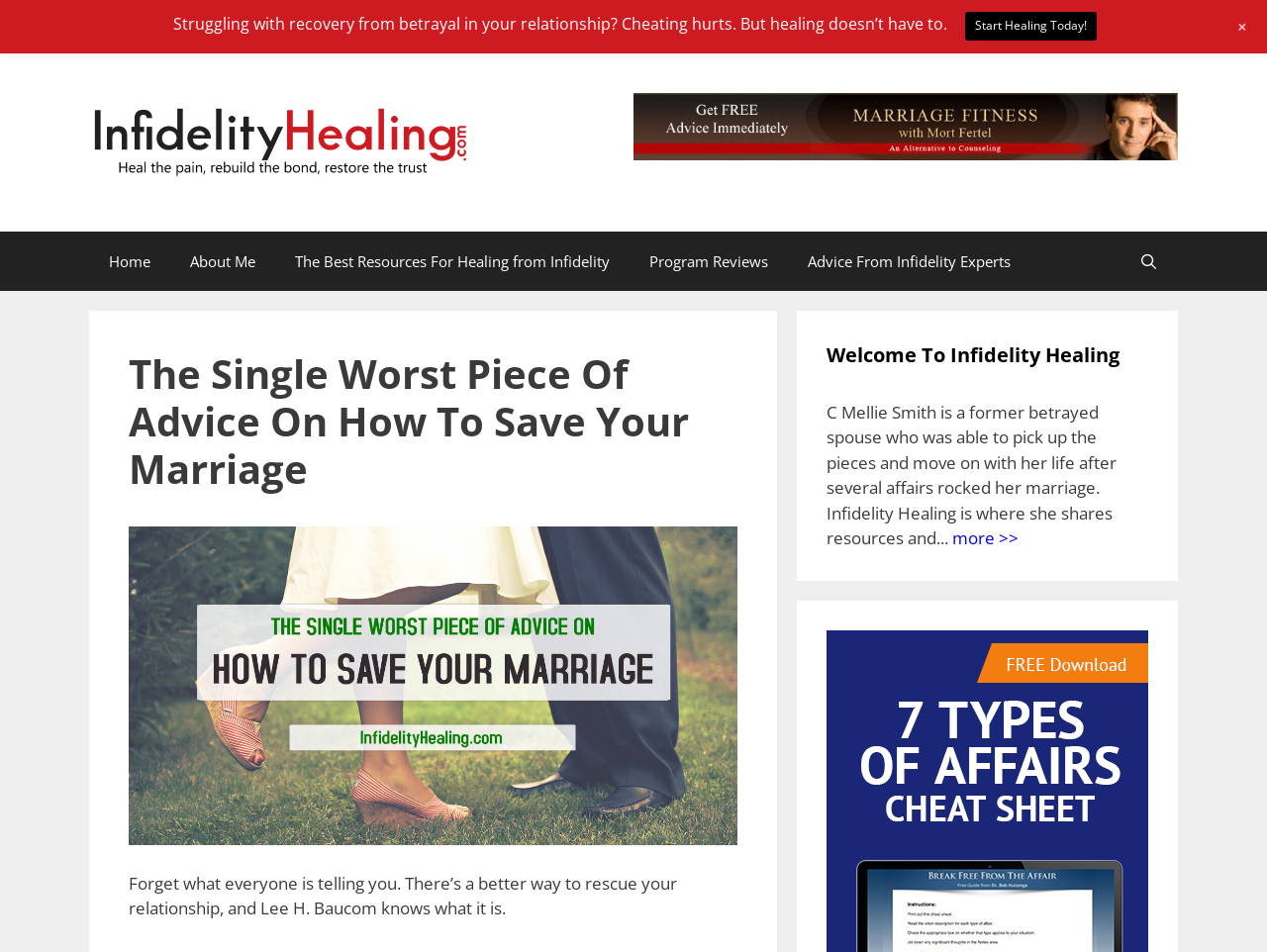Given the element description, predict the bounding box coordinates in the format (top-left x, top-left y, bottom-right x, bottom-right y), using floating point numbers between 0 and 1: About Me

[0.134, 0.243, 0.217, 0.305]